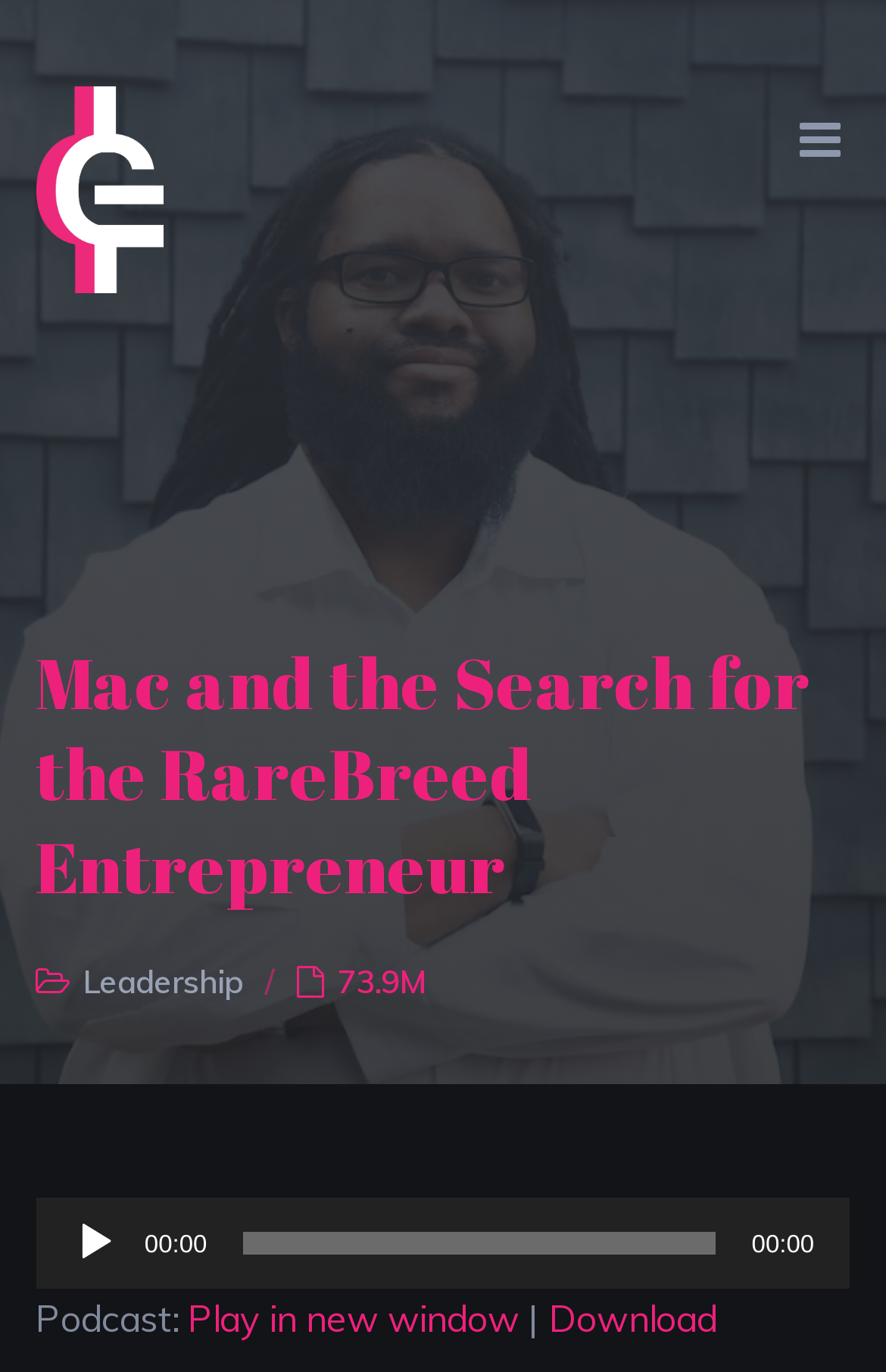What is the orientation of the time slider in the audio player?
Respond with a short answer, either a single word or a phrase, based on the image.

horizontal